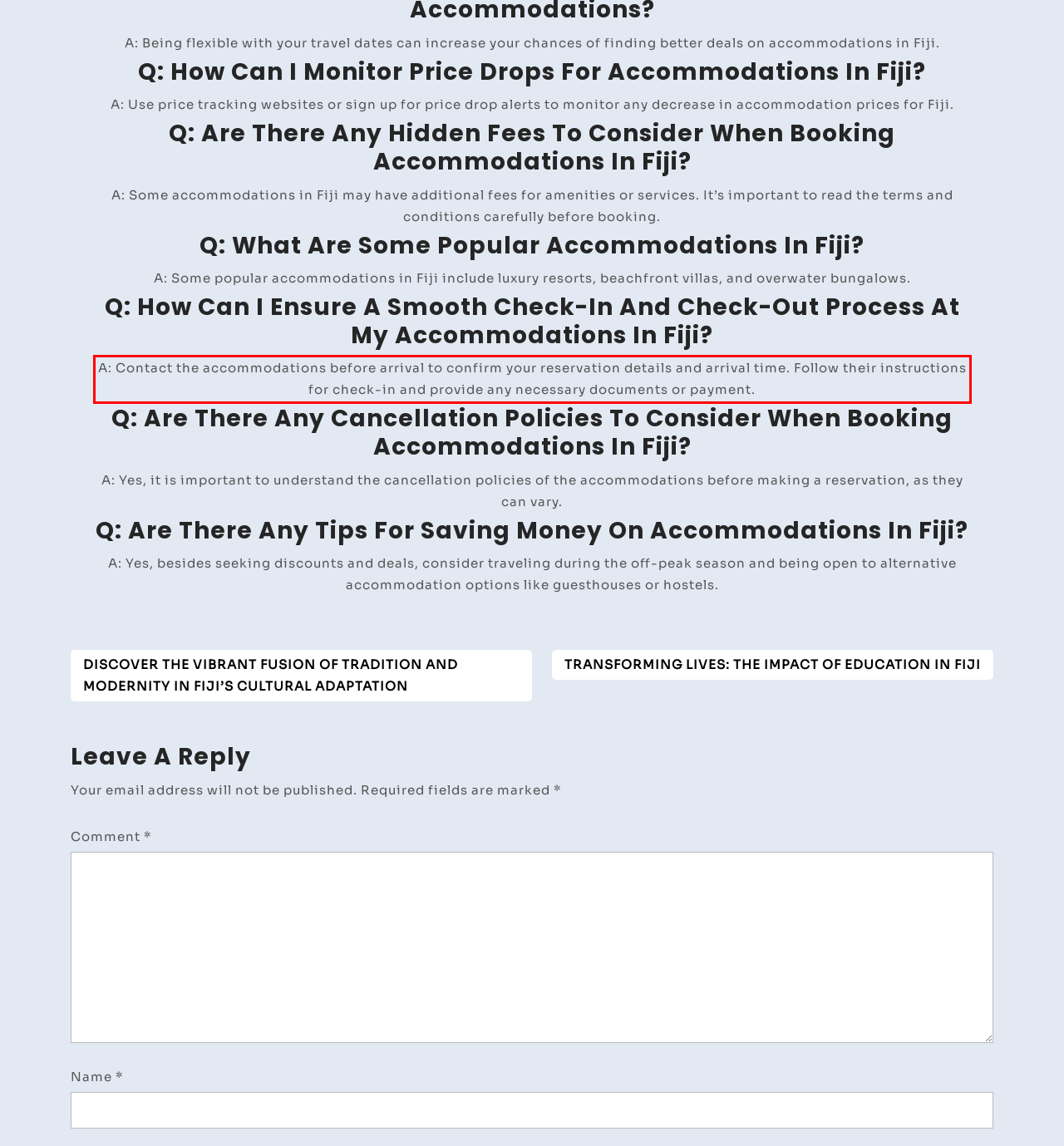Please identify the text within the red rectangular bounding box in the provided webpage screenshot.

A: Contact the accommodations before arrival to confirm your reservation details and arrival time. Follow their instructions for check-in and provide any necessary documents or payment.